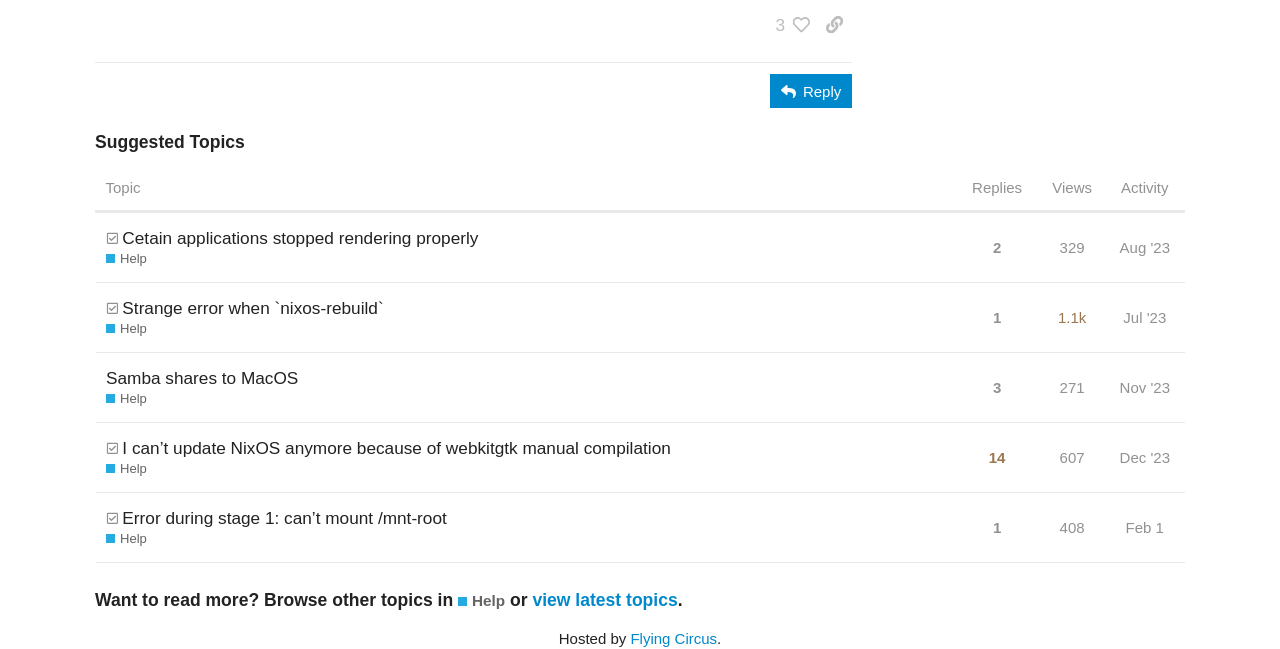How many likes does the first topic have?
Please use the image to provide a one-word or short phrase answer.

3